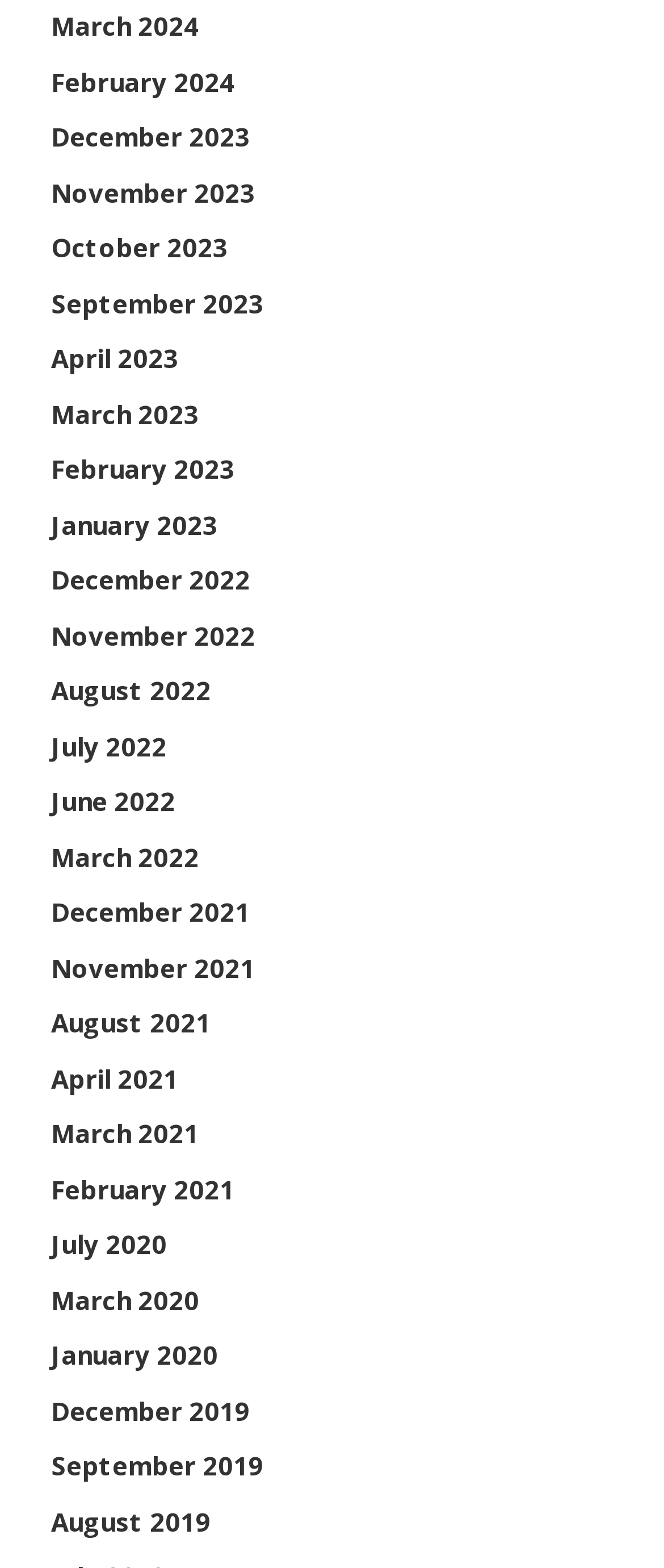Provide a short answer to the following question with just one word or phrase: How many months are listed in 2023?

5